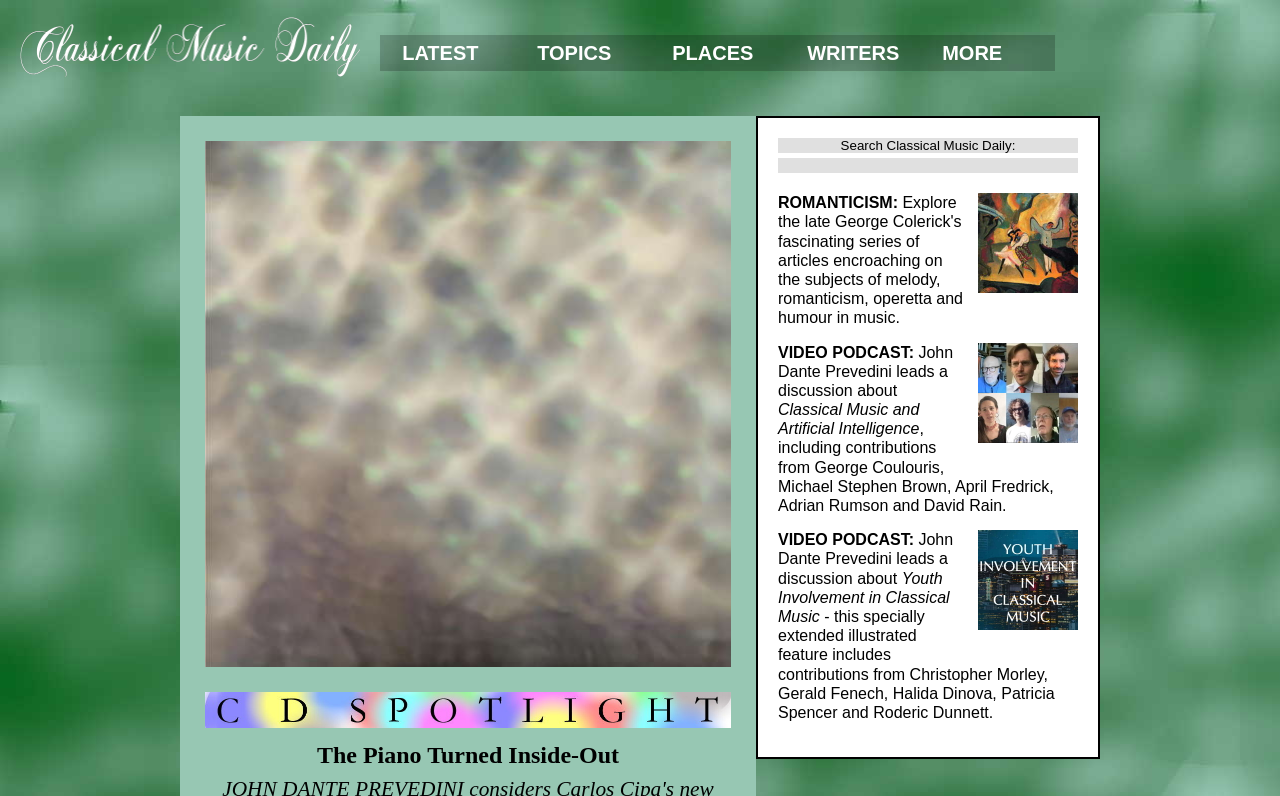Indicate the bounding box coordinates of the clickable region to achieve the following instruction: "Explore the CD Spotlight."

[0.16, 0.895, 0.571, 0.92]